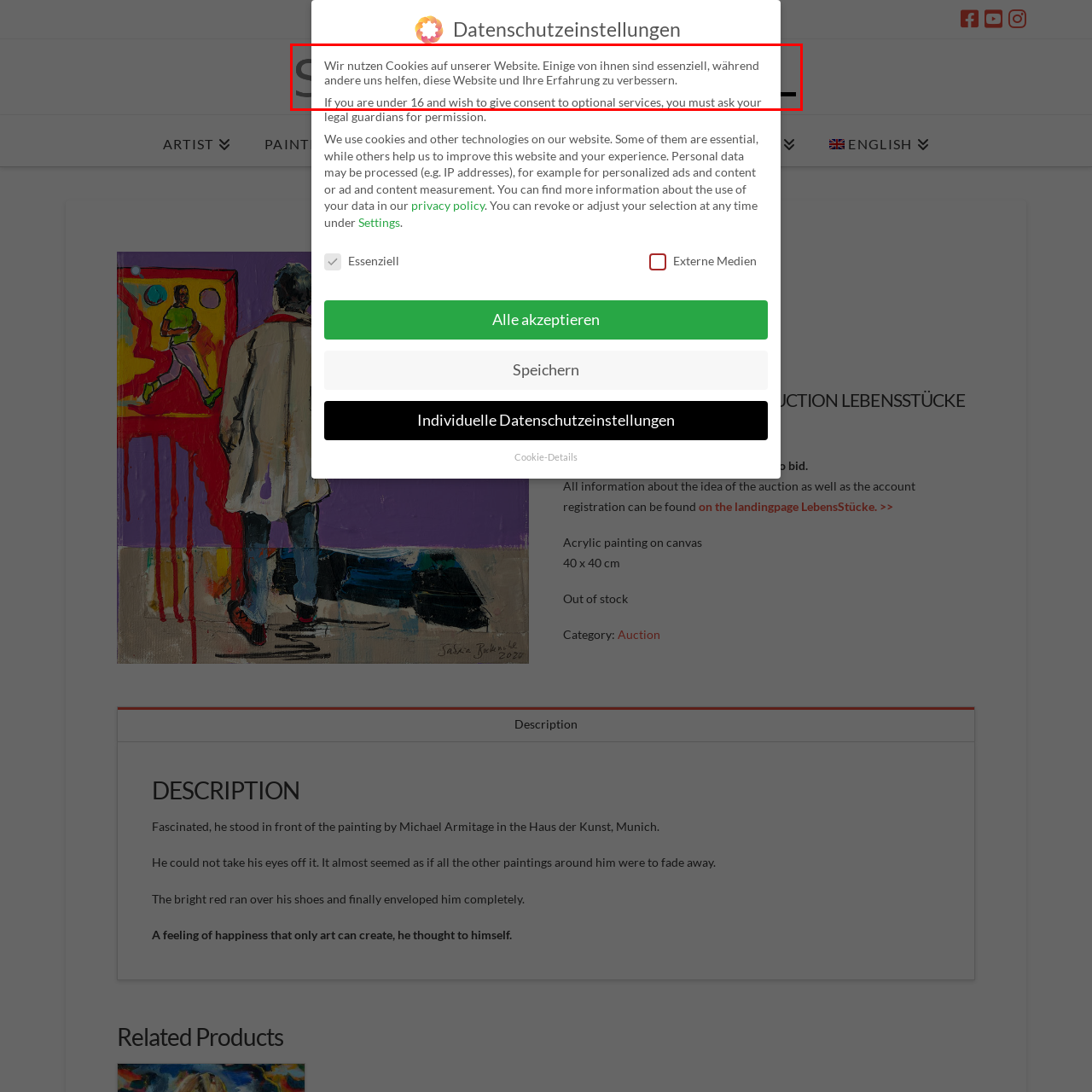Inspect the area enclosed by the red box and reply to the question using only one word or a short phrase: 
What age group requires permission from a legal guardian?

Under 16